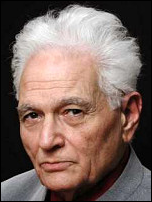What is the tone of Jacques Derrida's expression?
Kindly answer the question with as much detail as you can.

The caption describes Jacques Derrida's expression as 'serious', which reflects his intellectual depth, indicating that his facial expression is solemn and thoughtful.